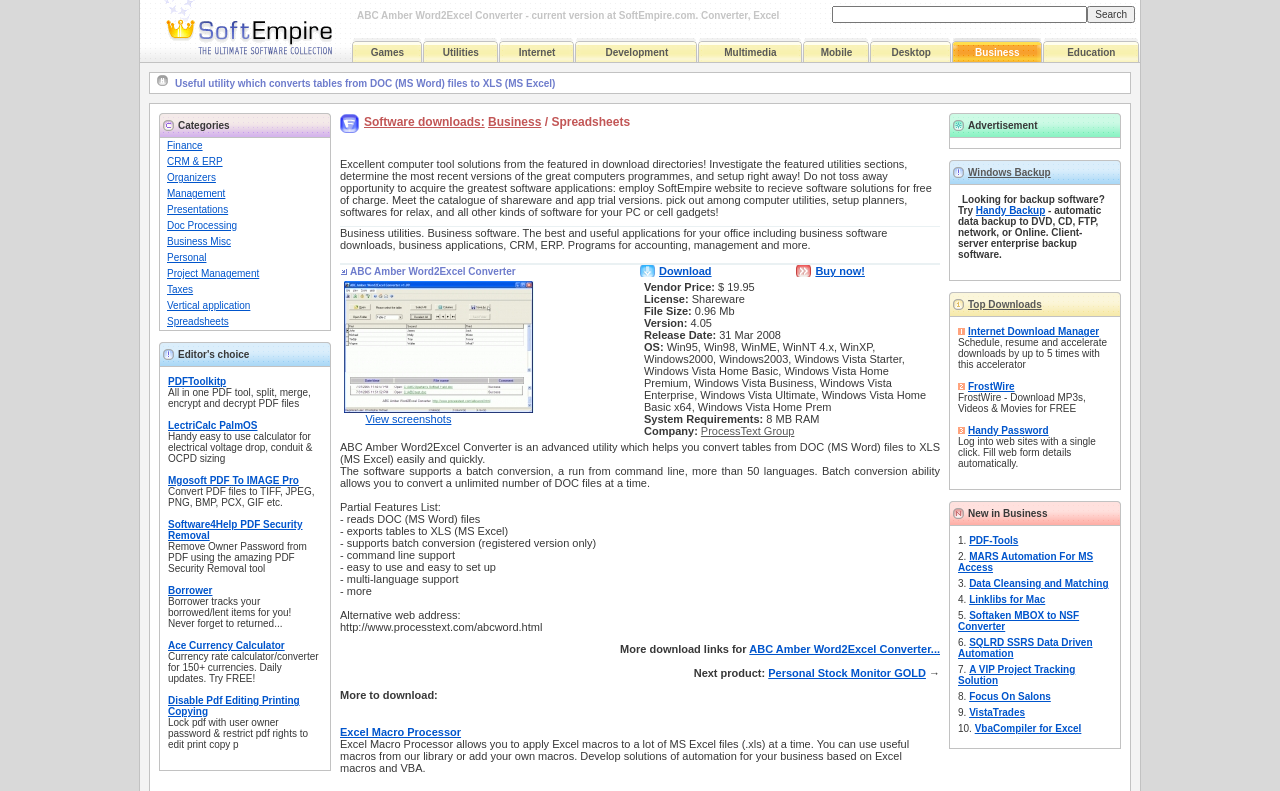Can you provide the bounding box coordinates for the element that should be clicked to implement the instruction: "Click on CRM & ERP"?

[0.13, 0.177, 0.158, 0.191]